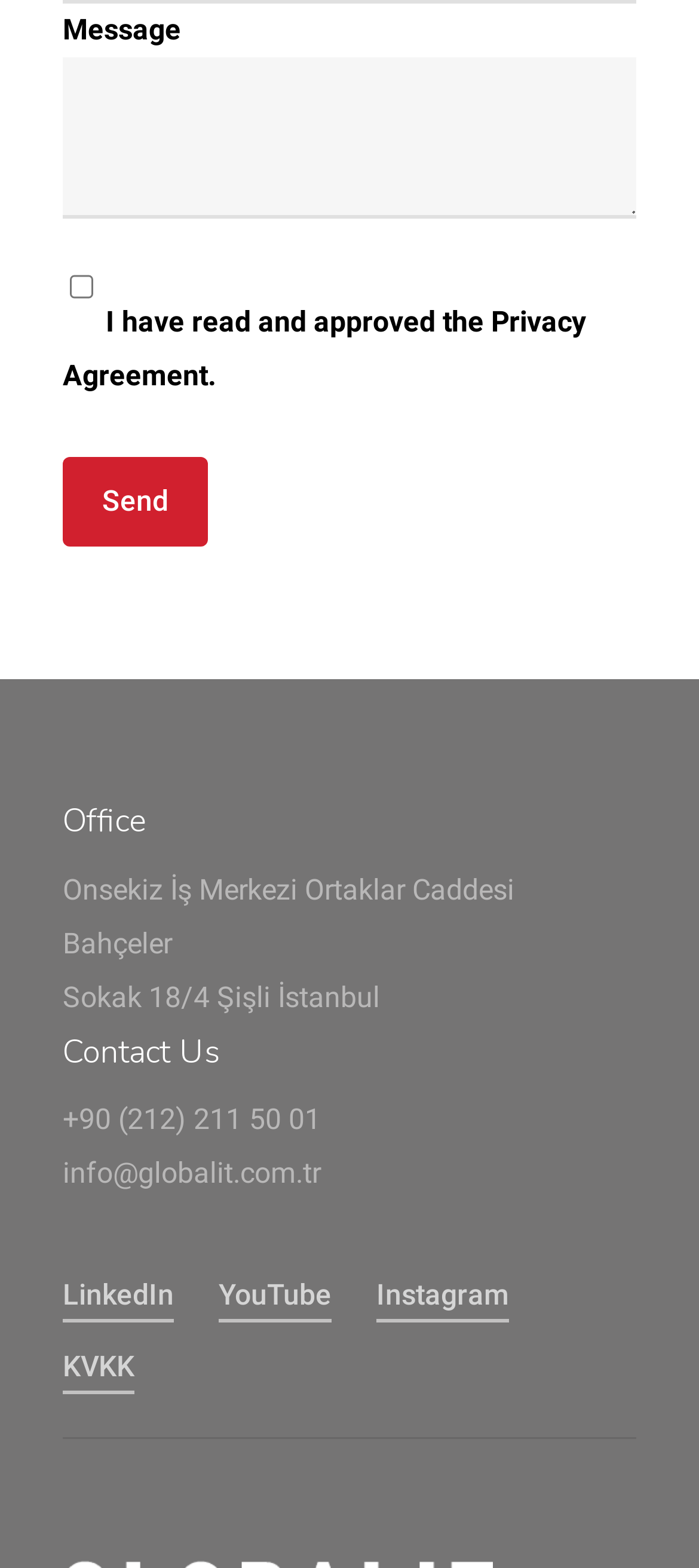Please reply with a single word or brief phrase to the question: 
What is the purpose of the 'Send' button?

To send a message